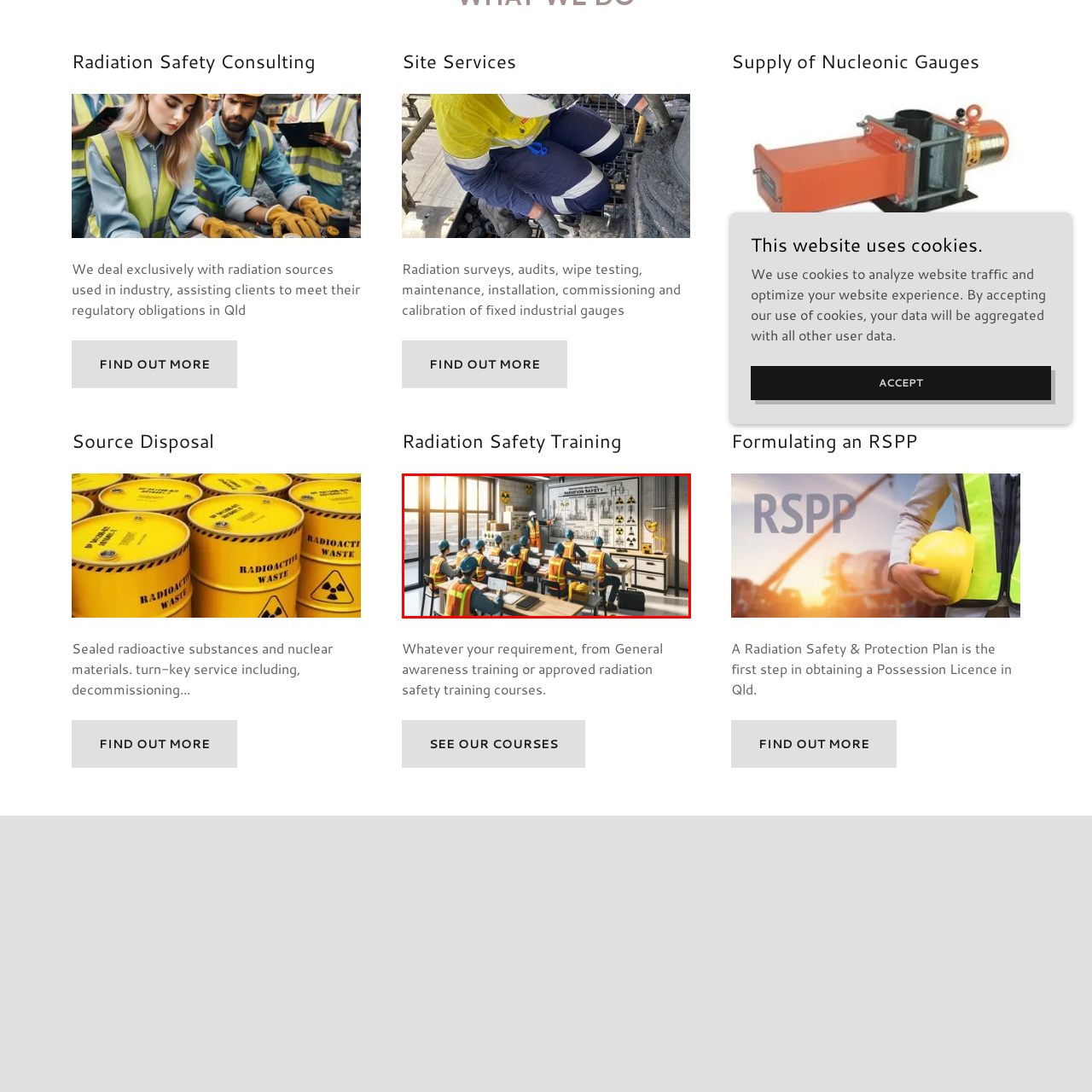Direct your attention to the image within the red boundary and answer the question with a single word or phrase:
Is the instructor using visual aids?

Yes